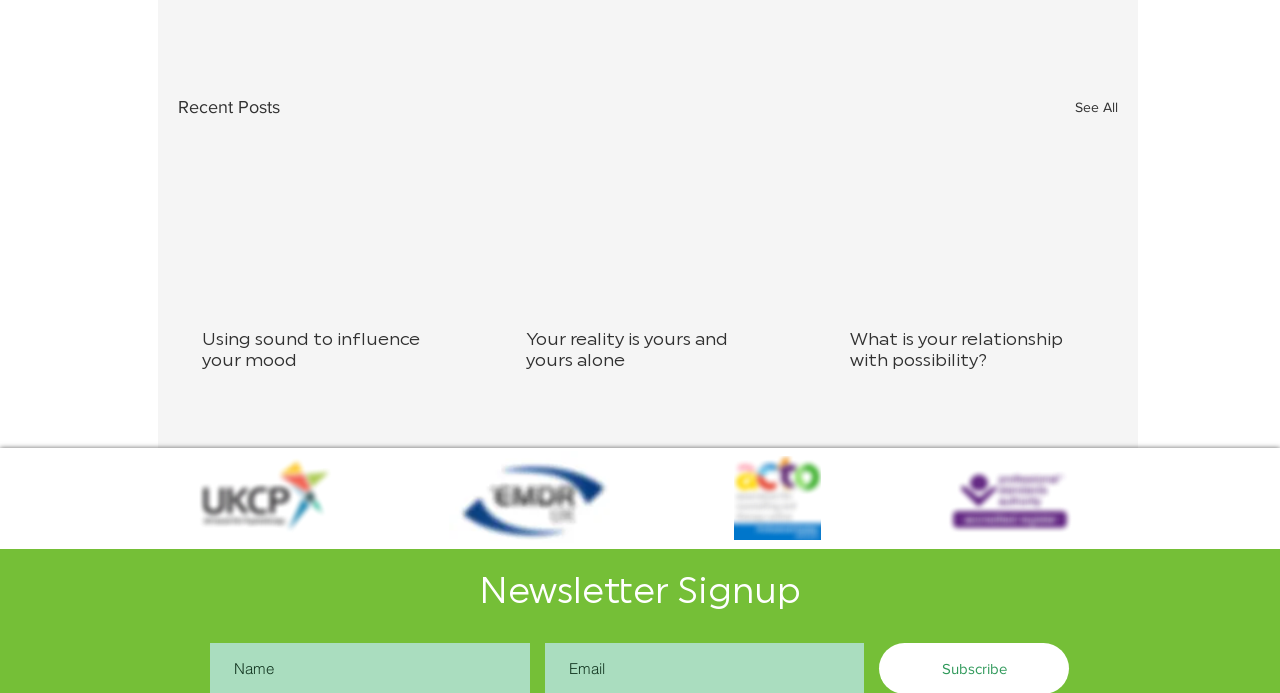What is the title of the first article?
Use the screenshot to answer the question with a single word or phrase.

Recent Posts